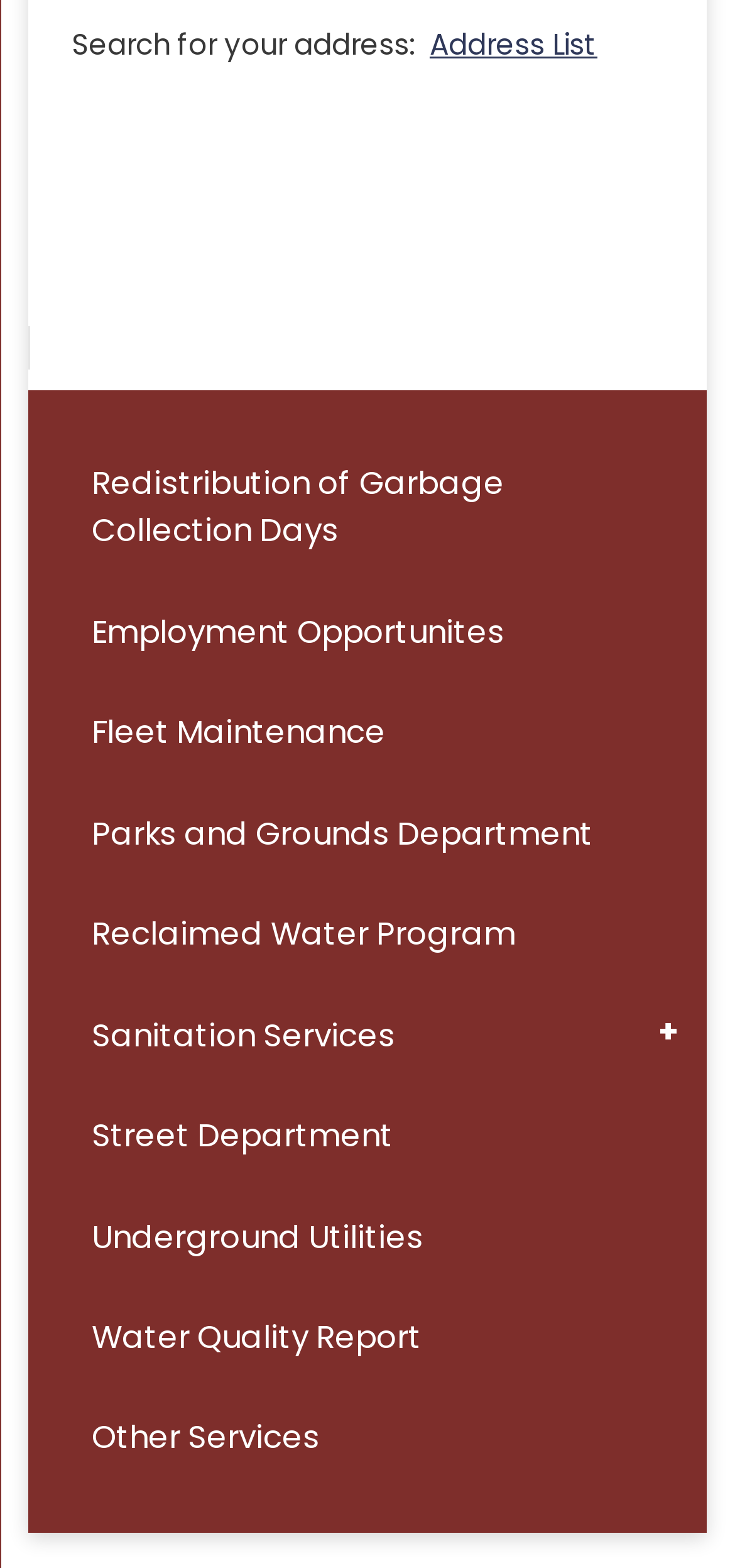How many complementary elements are present on the webpage?
Answer the question based on the image using a single word or a brief phrase.

3